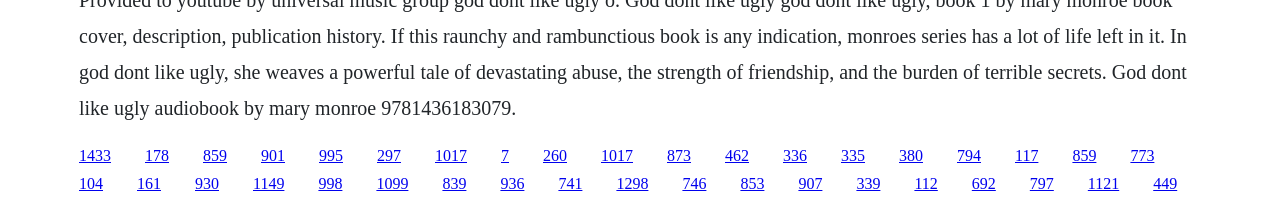Using the elements shown in the image, answer the question comprehensively: What is the vertical position of the first link?

I looked at the y1 coordinate of the first link element, which is 0.708, indicating its vertical position on the webpage.